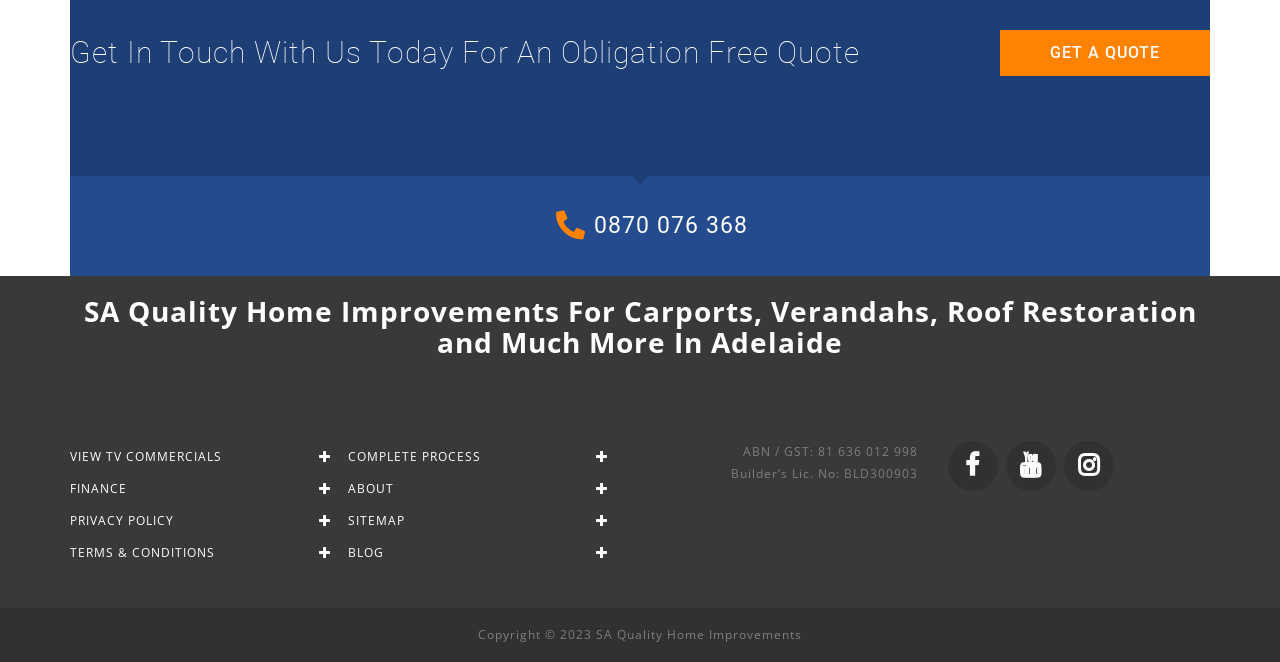Determine the bounding box coordinates of the element's region needed to click to follow the instruction: "Learn about the company". Provide these coordinates as four float numbers between 0 and 1, formatted as [left, top, right, bottom].

[0.271, 0.723, 0.465, 0.756]